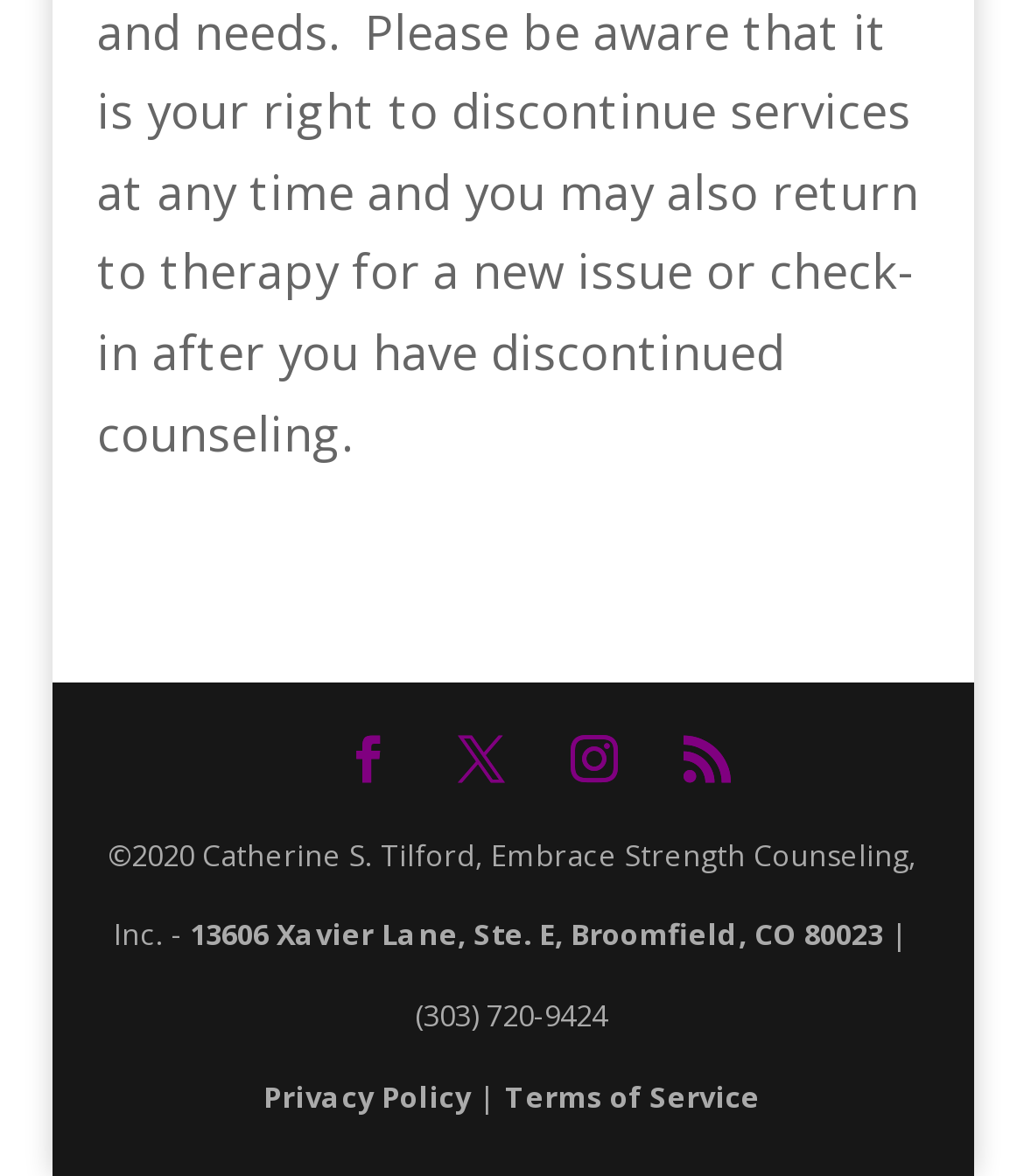Answer the following query with a single word or phrase:
How many social media links are present?

4